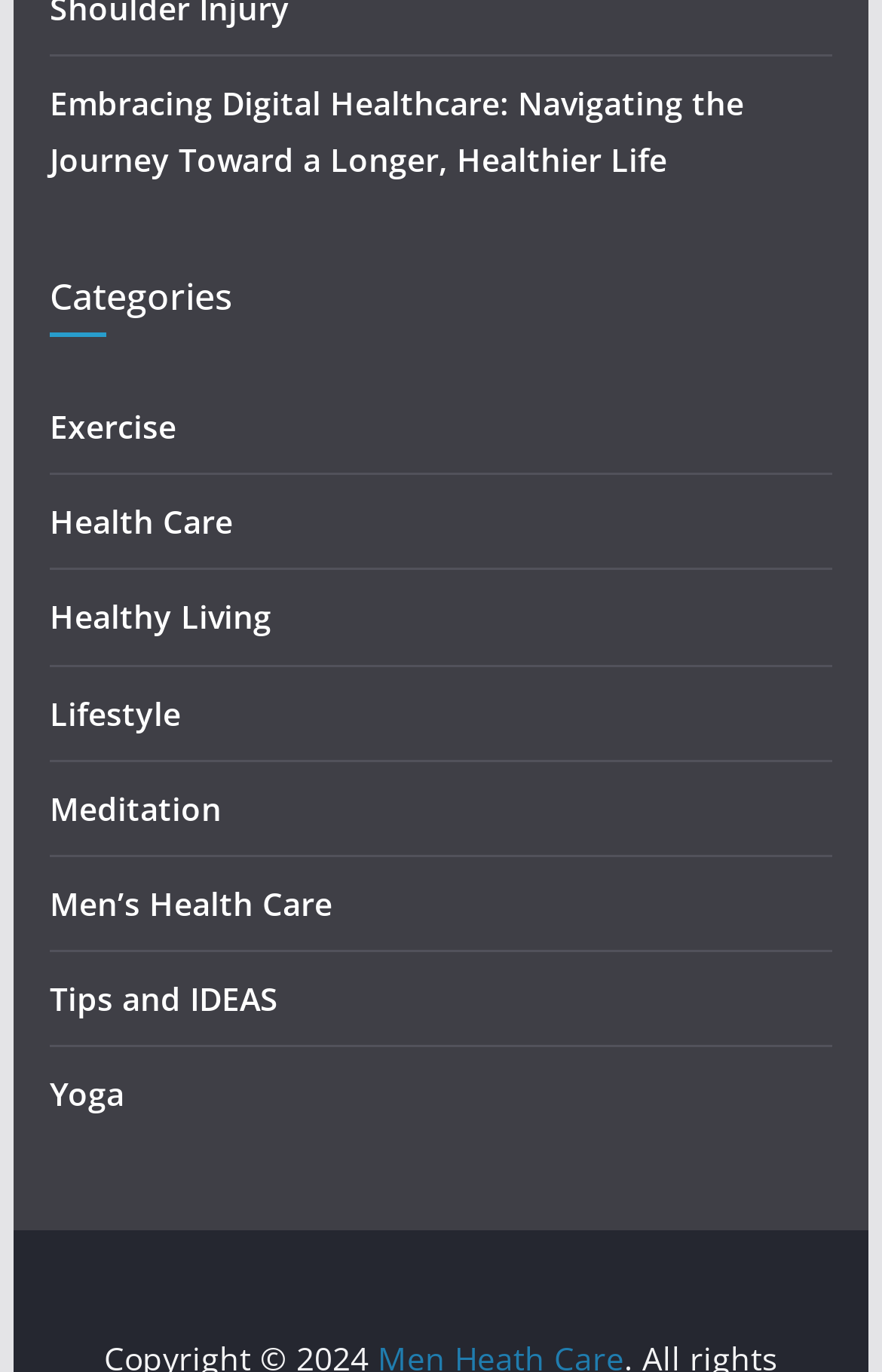Locate the bounding box coordinates of the area that needs to be clicked to fulfill the following instruction: "Click on the 'Exercise' link". The coordinates should be in the format of four float numbers between 0 and 1, namely [left, top, right, bottom].

[0.056, 0.295, 0.2, 0.326]